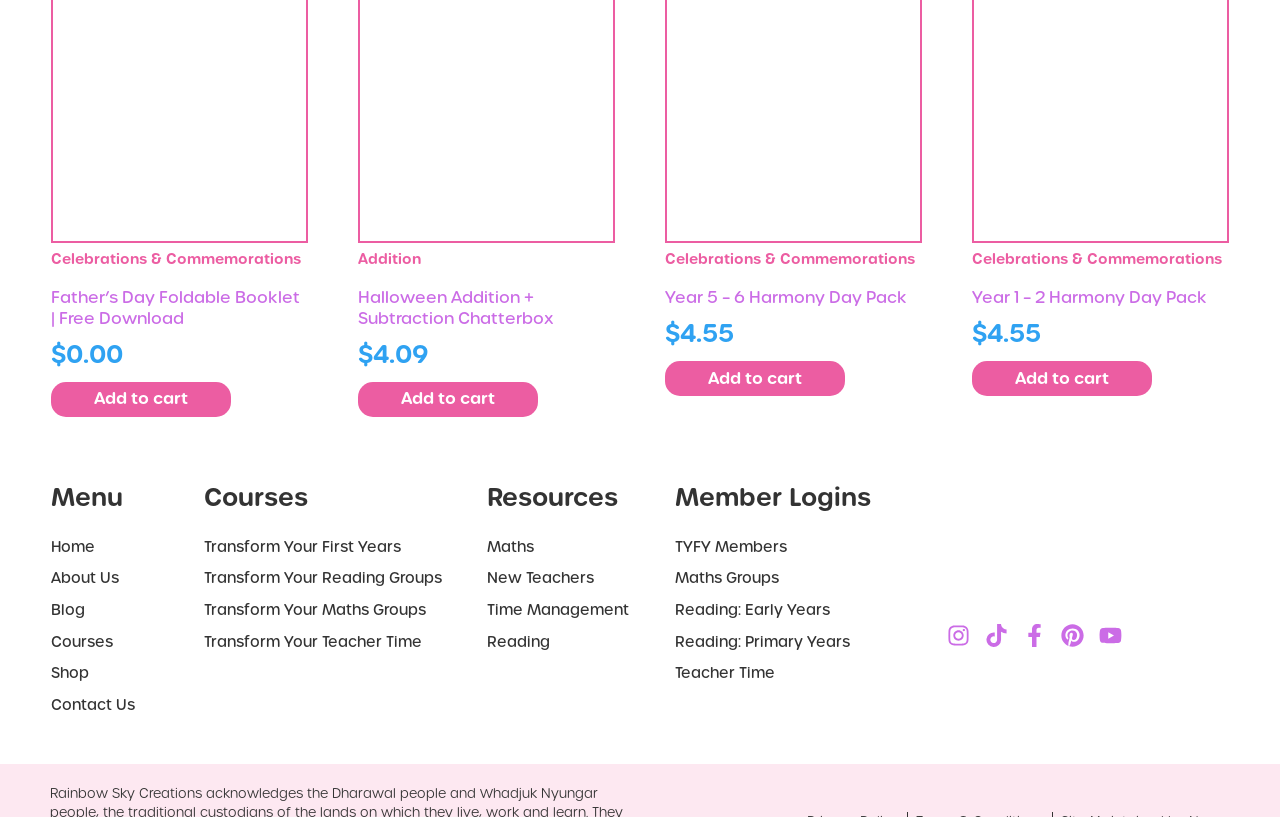What is the category of the 'Halloween Addition + Subtraction Chatterbox' product?
Please respond to the question with a detailed and well-explained answer.

The 'Halloween Addition + Subtraction Chatterbox' product is categorized under 'Resources' because it is listed under the 'Resources' heading element, which is a category on the webpage.